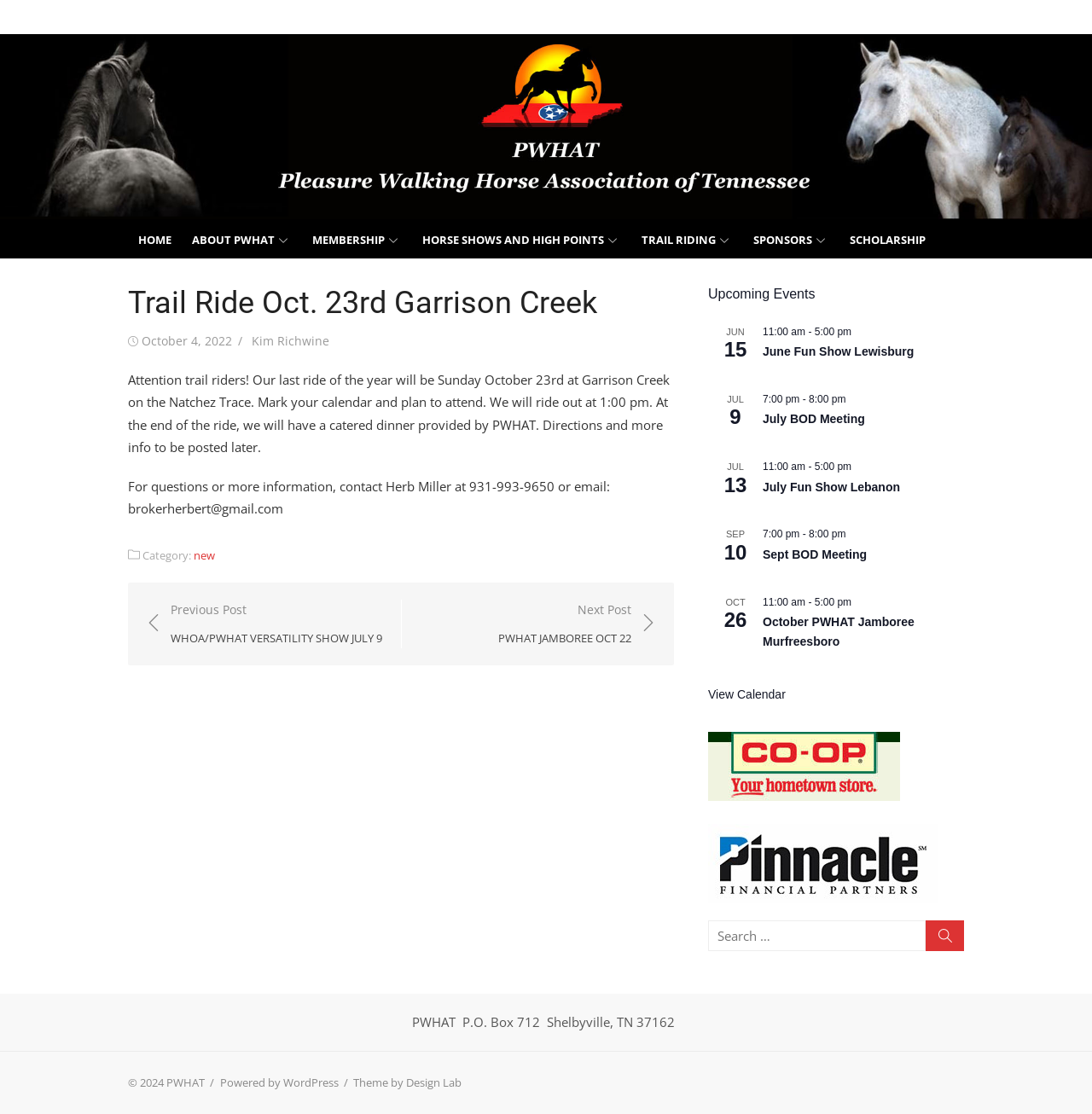Please mark the clickable region by giving the bounding box coordinates needed to complete this instruction: "Read the 'July Fun Show Lebanon' event details".

[0.698, 0.413, 0.883, 0.446]